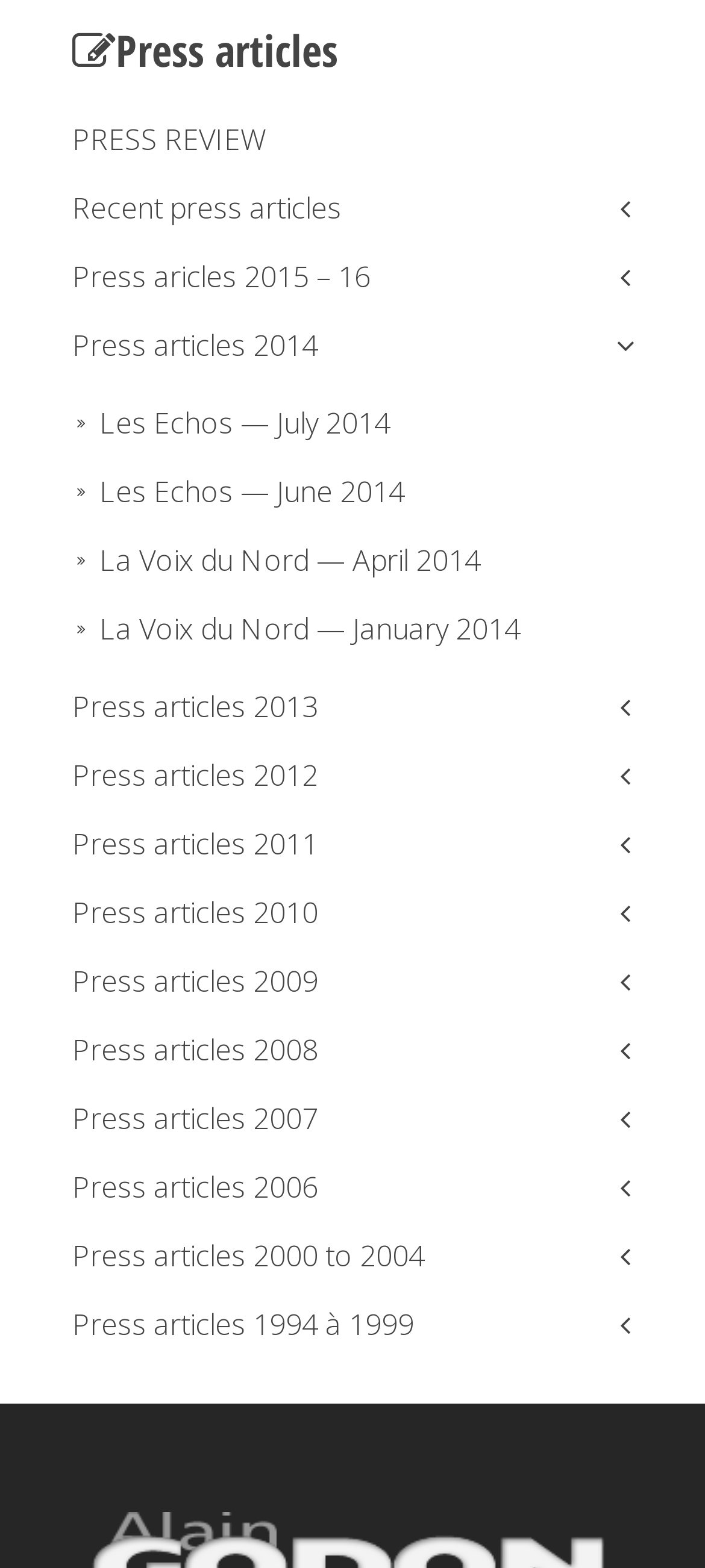Based on what you see in the screenshot, provide a thorough answer to this question: How many press articles are available for 2014?

By counting the number of links related to 2014, such as 'Les Echos — July 2014', 'Les Echos — June 2014', and 'La Voix du Nord — April 2014', we can determine that there are 3 press articles available for 2014.